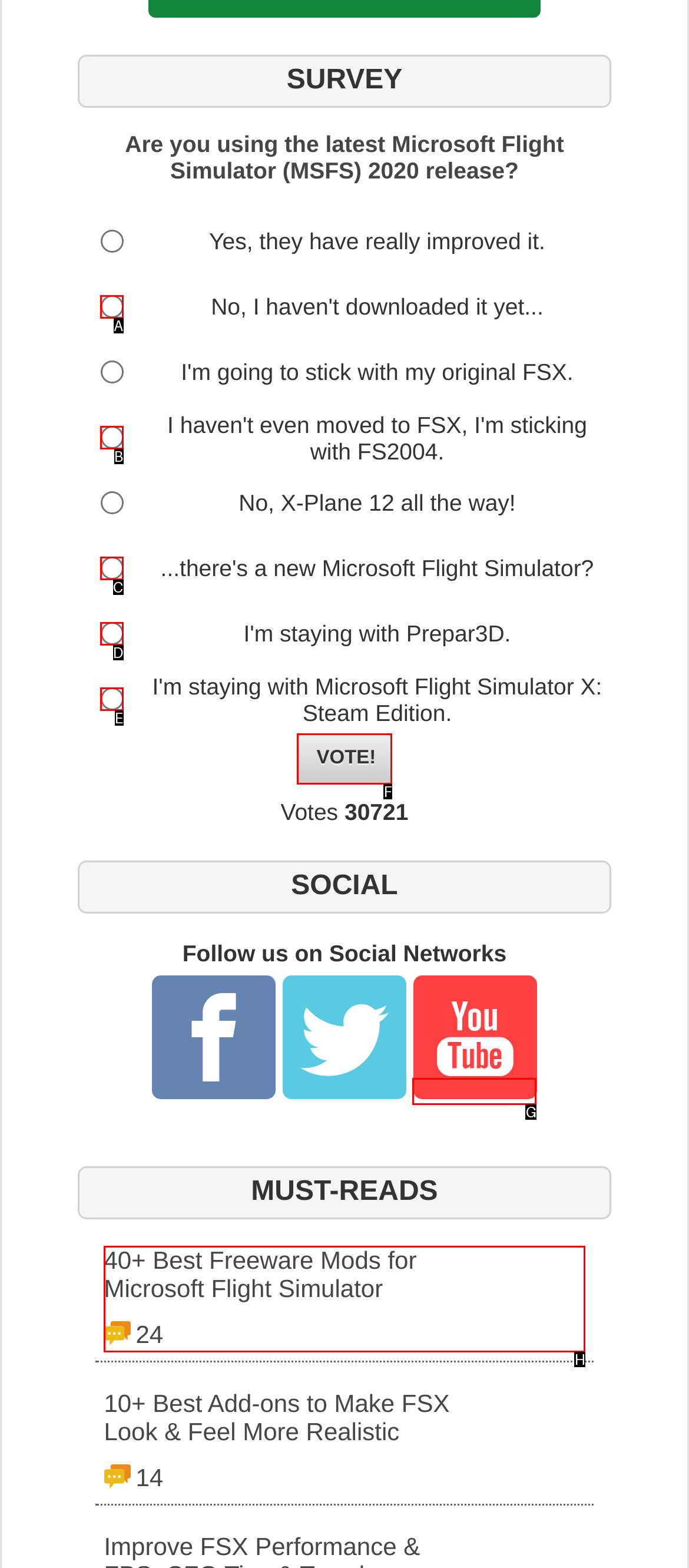Select the appropriate letter to fulfill the given instruction: Click 'Vote!' button
Provide the letter of the correct option directly.

F